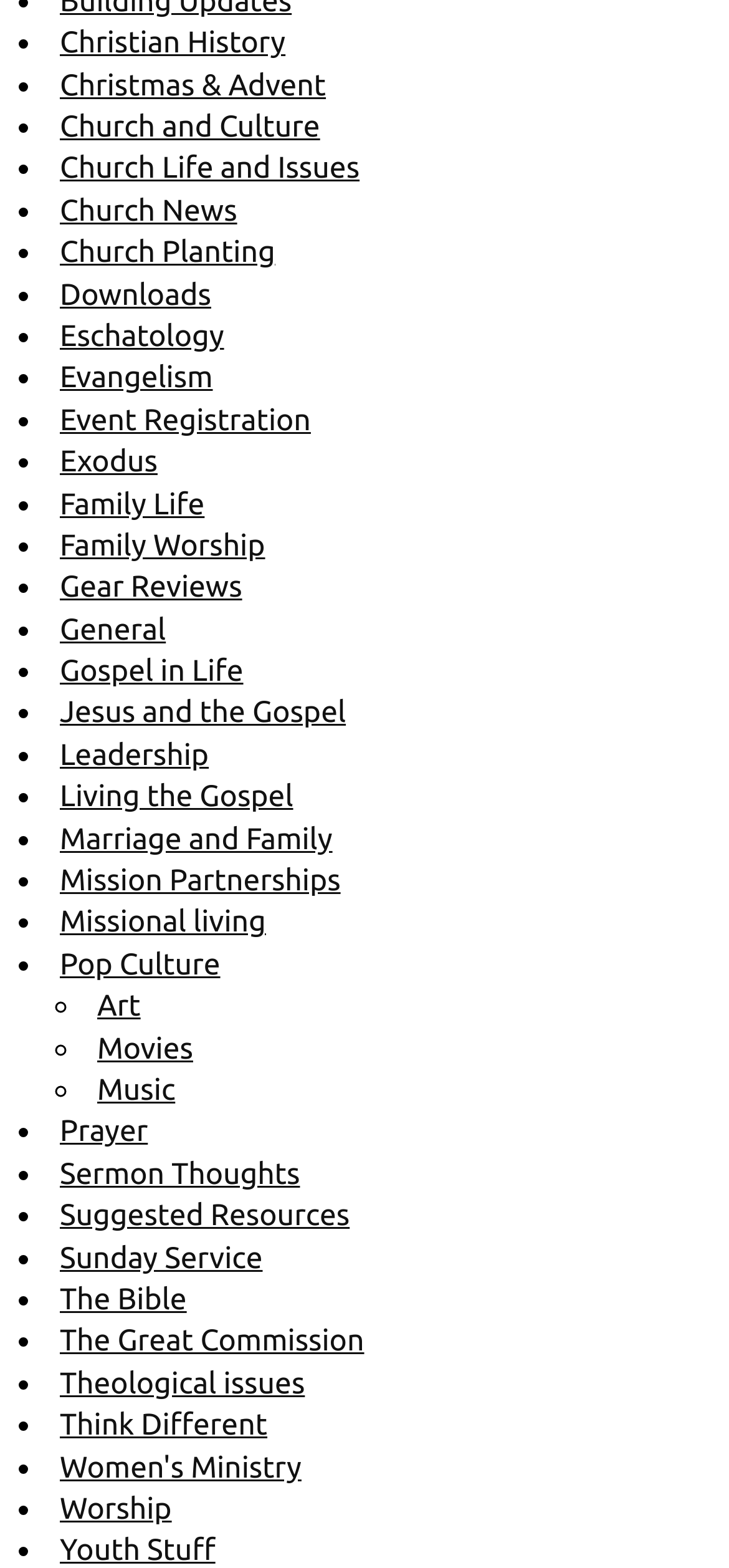Determine the bounding box coordinates for the element that should be clicked to follow this instruction: "View Event Registration". The coordinates should be given as four float numbers between 0 and 1, in the format [left, top, right, bottom].

[0.082, 0.257, 0.426, 0.279]